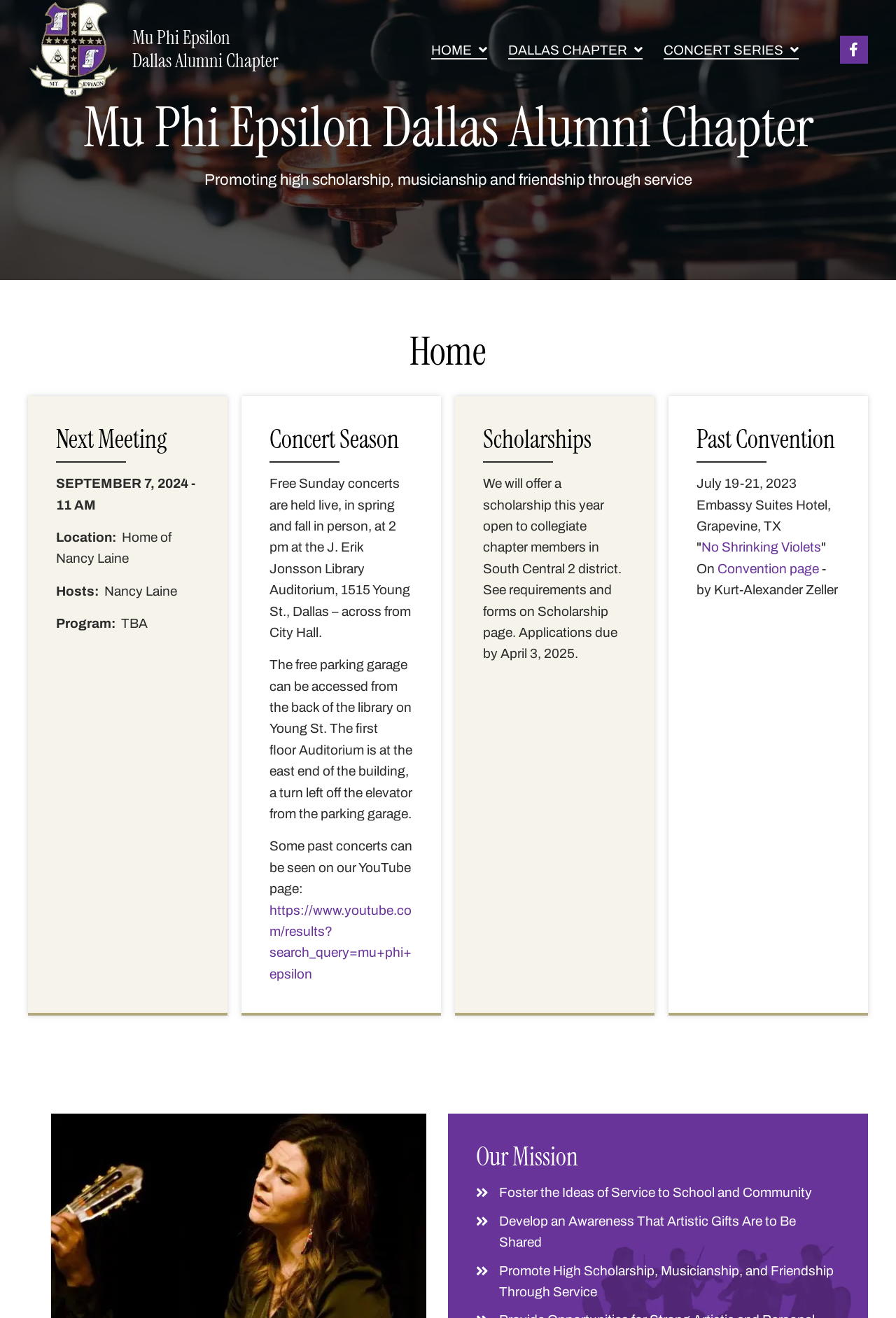Give a concise answer using only one word or phrase for this question:
What is the name of the organization?

Mu Phi Epsilon Dallas Alumni Chapter